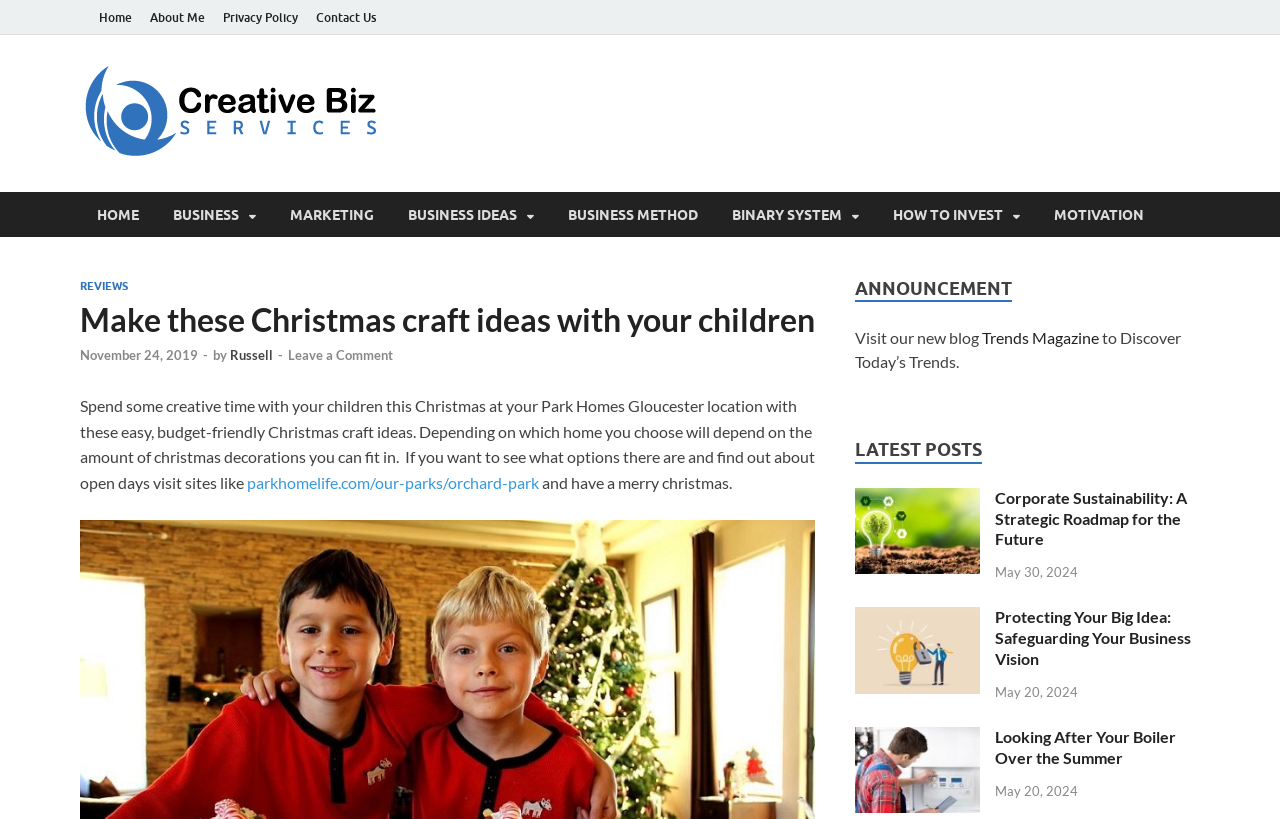What is the purpose of the 'ANNOUNCEMENT' section?
Please provide a single word or phrase answer based on the image.

Promoting a new blog